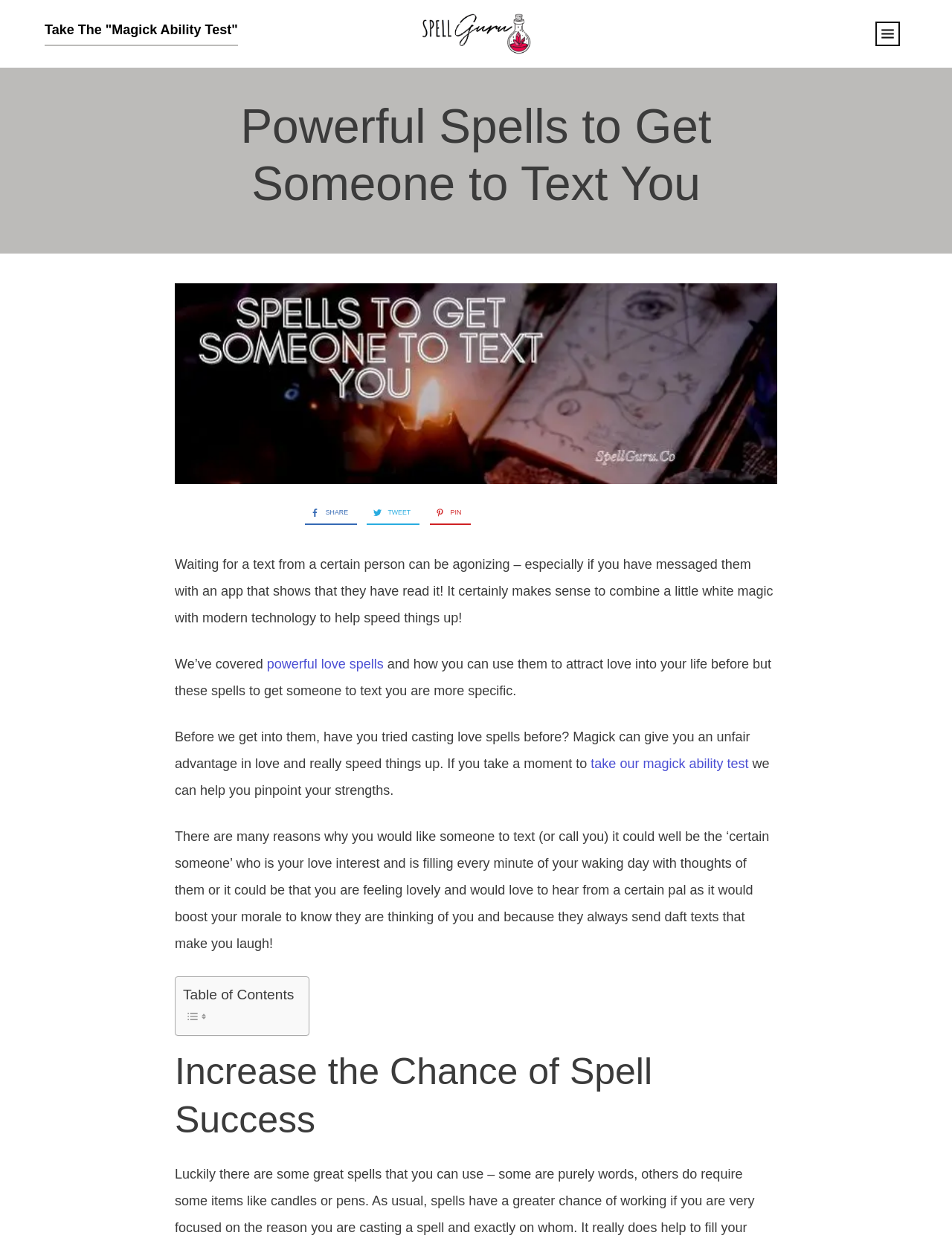Extract the bounding box coordinates for the described element: "powerful love spells". The coordinates should be represented as four float numbers between 0 and 1: [left, top, right, bottom].

[0.28, 0.528, 0.403, 0.54]